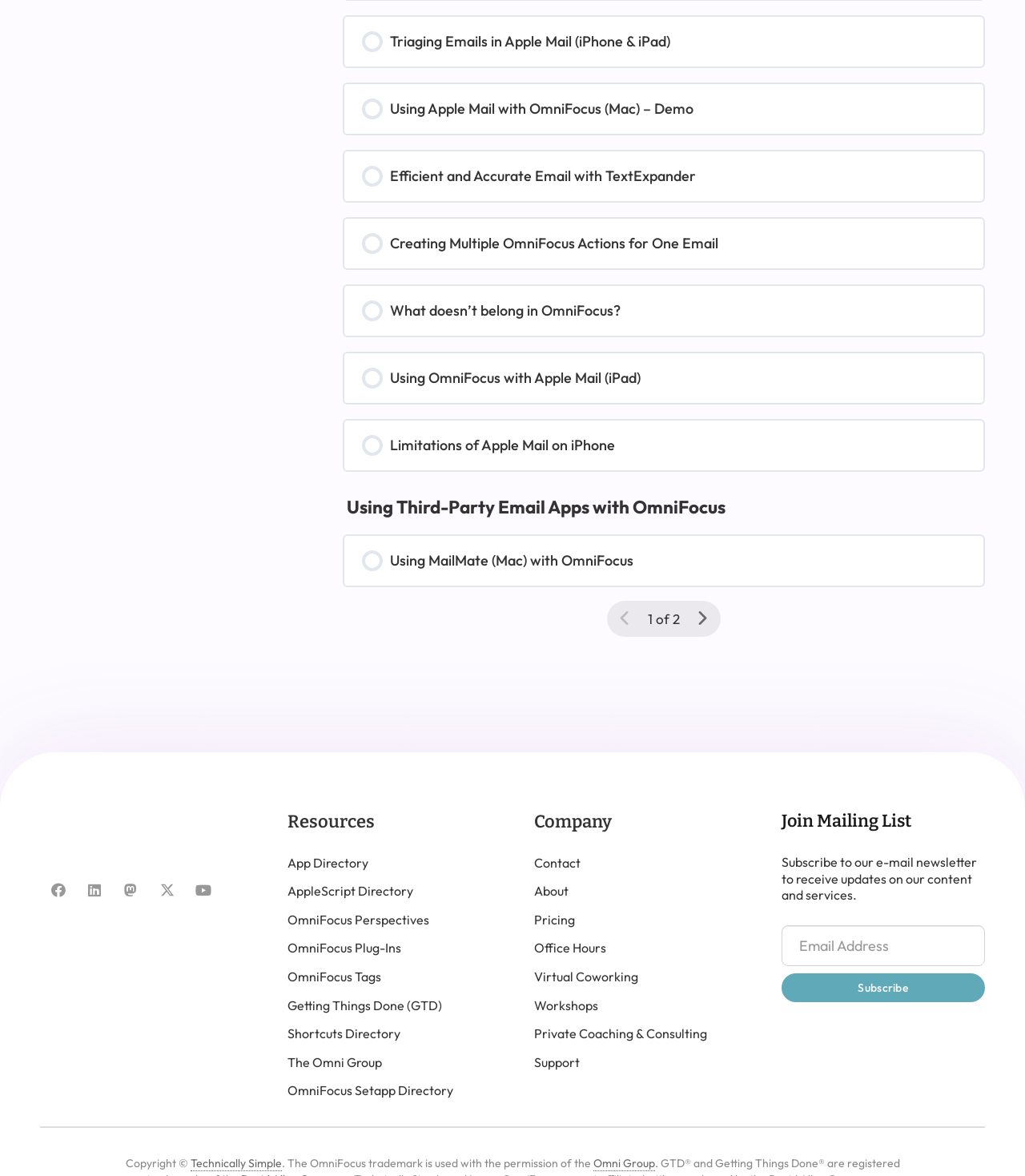Provide the bounding box coordinates of the UI element that matches the description: "name="input_2" placeholder="Email Address"".

[0.762, 0.787, 0.961, 0.821]